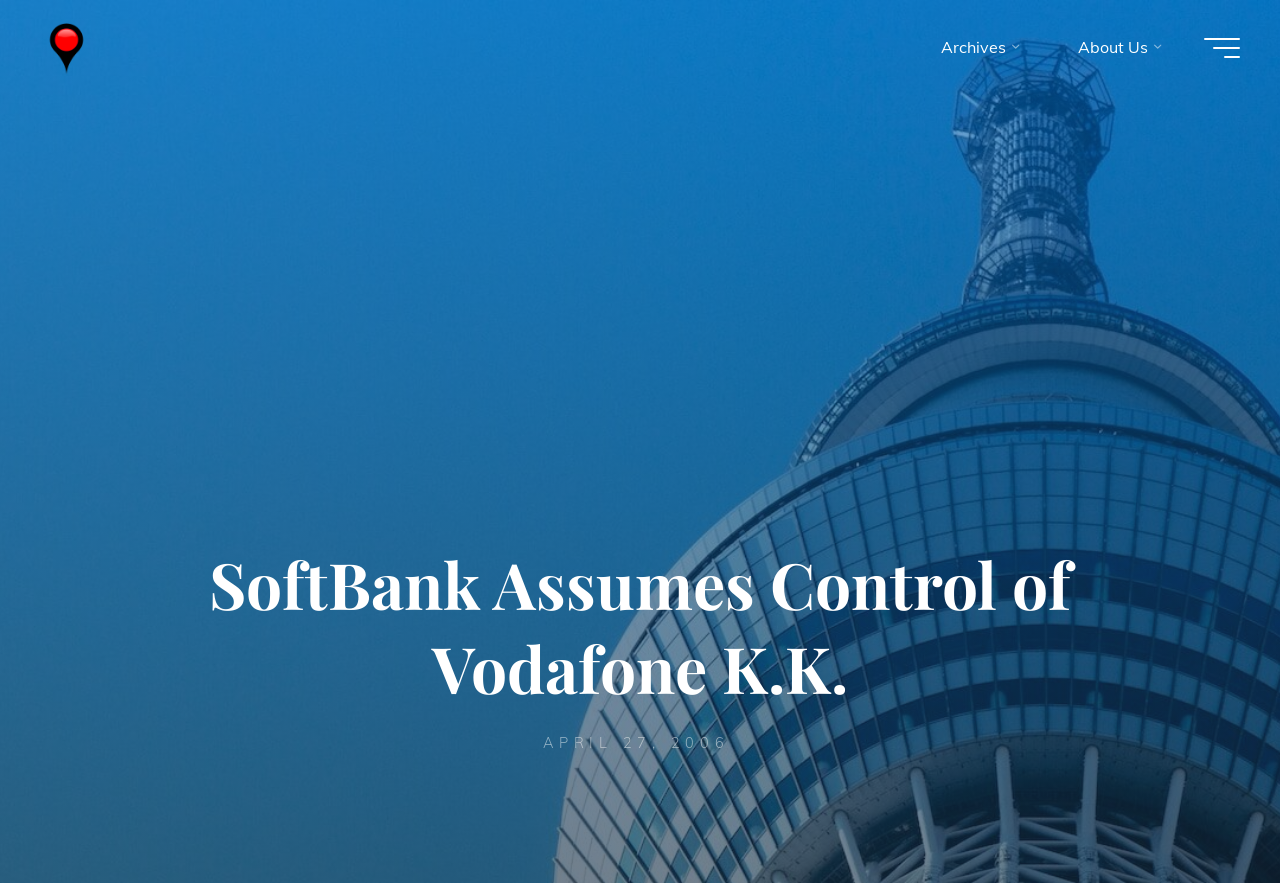Locate the bounding box of the UI element described by: "About Us" in the given webpage screenshot.

[0.817, 0.011, 0.928, 0.096]